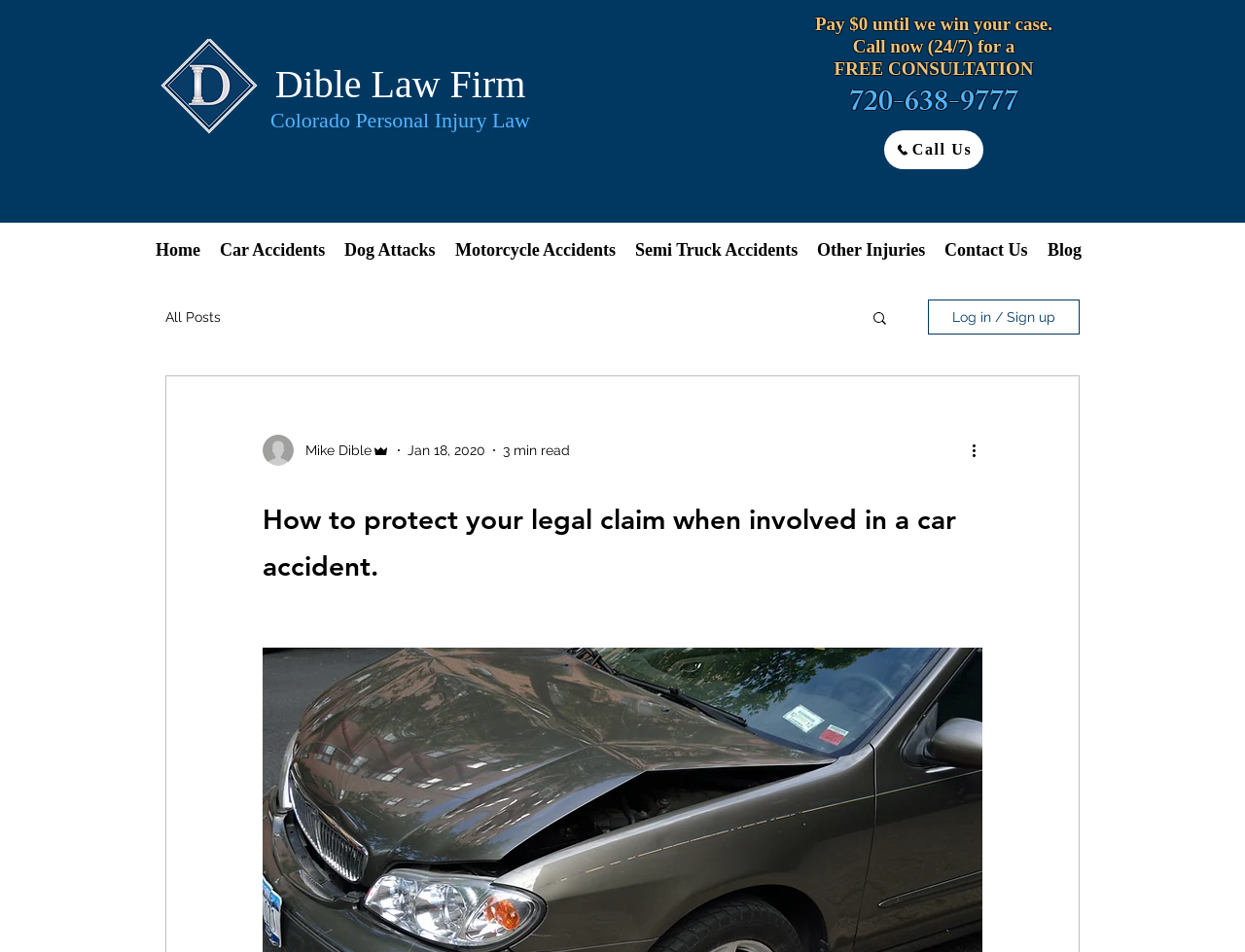Who is the author of the blog post?
Your answer should be a single word or phrase derived from the screenshot.

Mike Dible